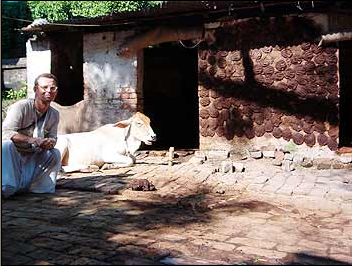Describe the scene in the image with detailed observations.

The image depicts a serene scene at a temple's small goshala (cow shelter), likely located in a rural area. In the foreground, a person dressed in traditional attire is kneeling beside a calm cow, which rests contentedly on the ground. The backdrop features a humble structure with earthy tones, where the textures of the mud walls and a sparsely constructed roof are visible, suggesting a simple yet functional environment. The play of sunlight and shadows adds a natural ambiance to the setting, evoking a sense of peace and connection with nature. This scene captures the harmonious relationship between devotees and animals, reflecting the values of care and respect for all living beings within the temple community.